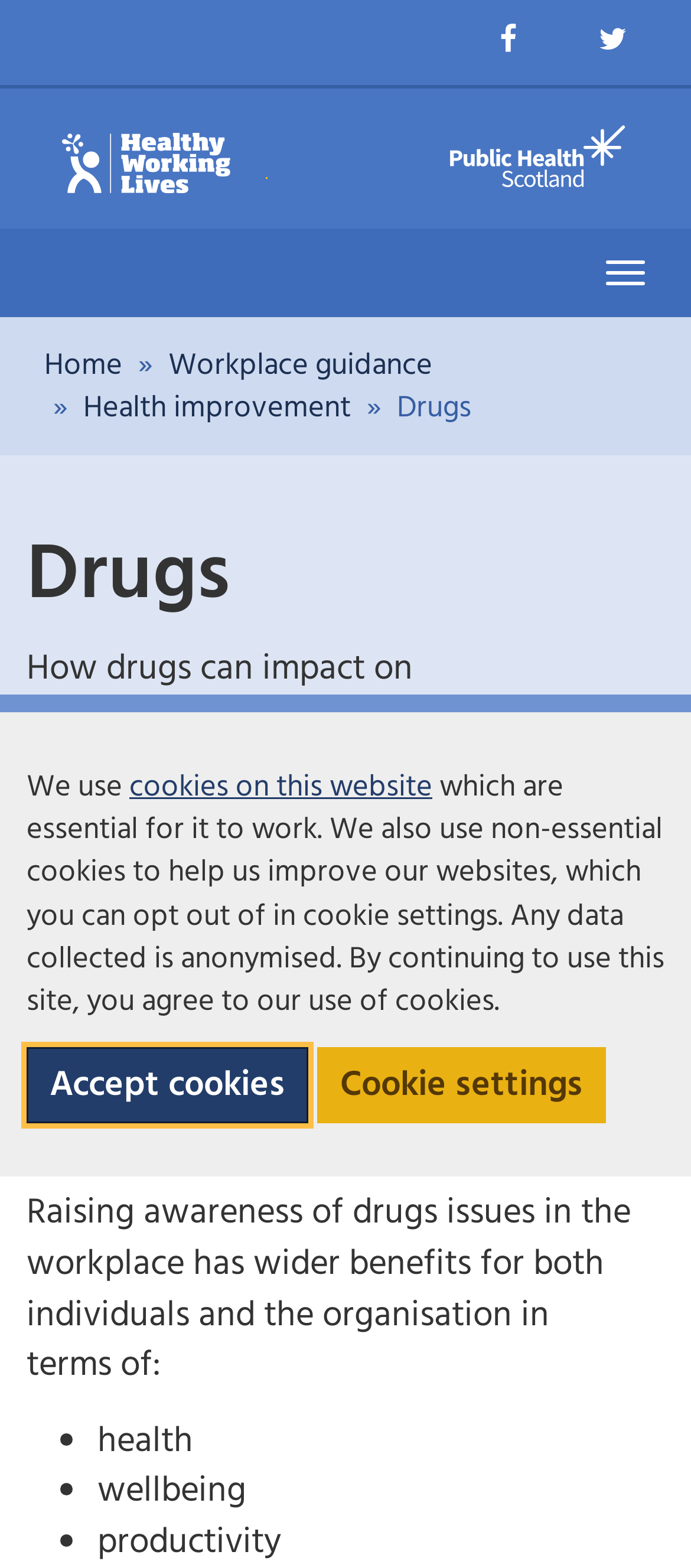Determine the bounding box for the HTML element described here: "Home". The coordinates should be given as [left, top, right, bottom] with each number being a float between 0 and 1.

[0.064, 0.216, 0.177, 0.248]